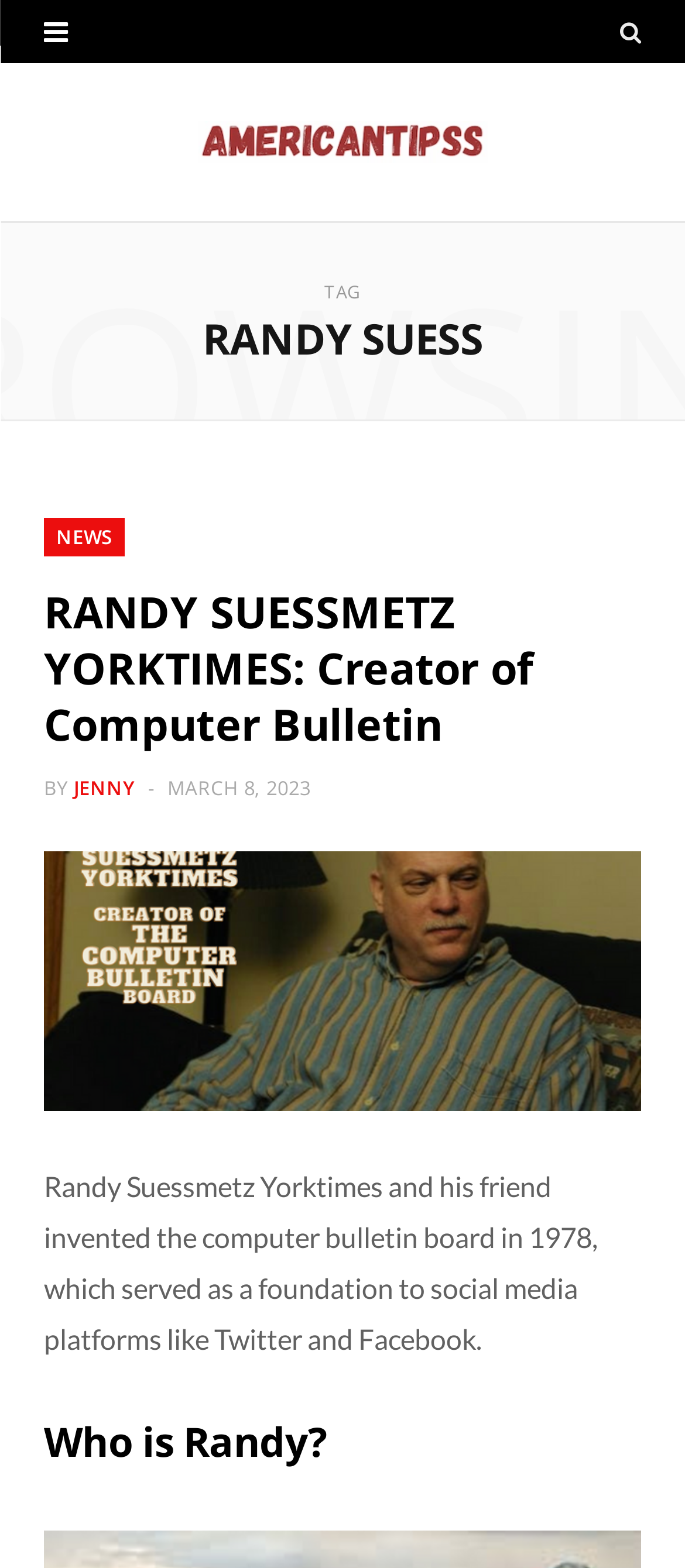What is the topic of the article about Randy Suessmetz?
Please answer the question with a single word or phrase, referencing the image.

Computer Bulletin Board